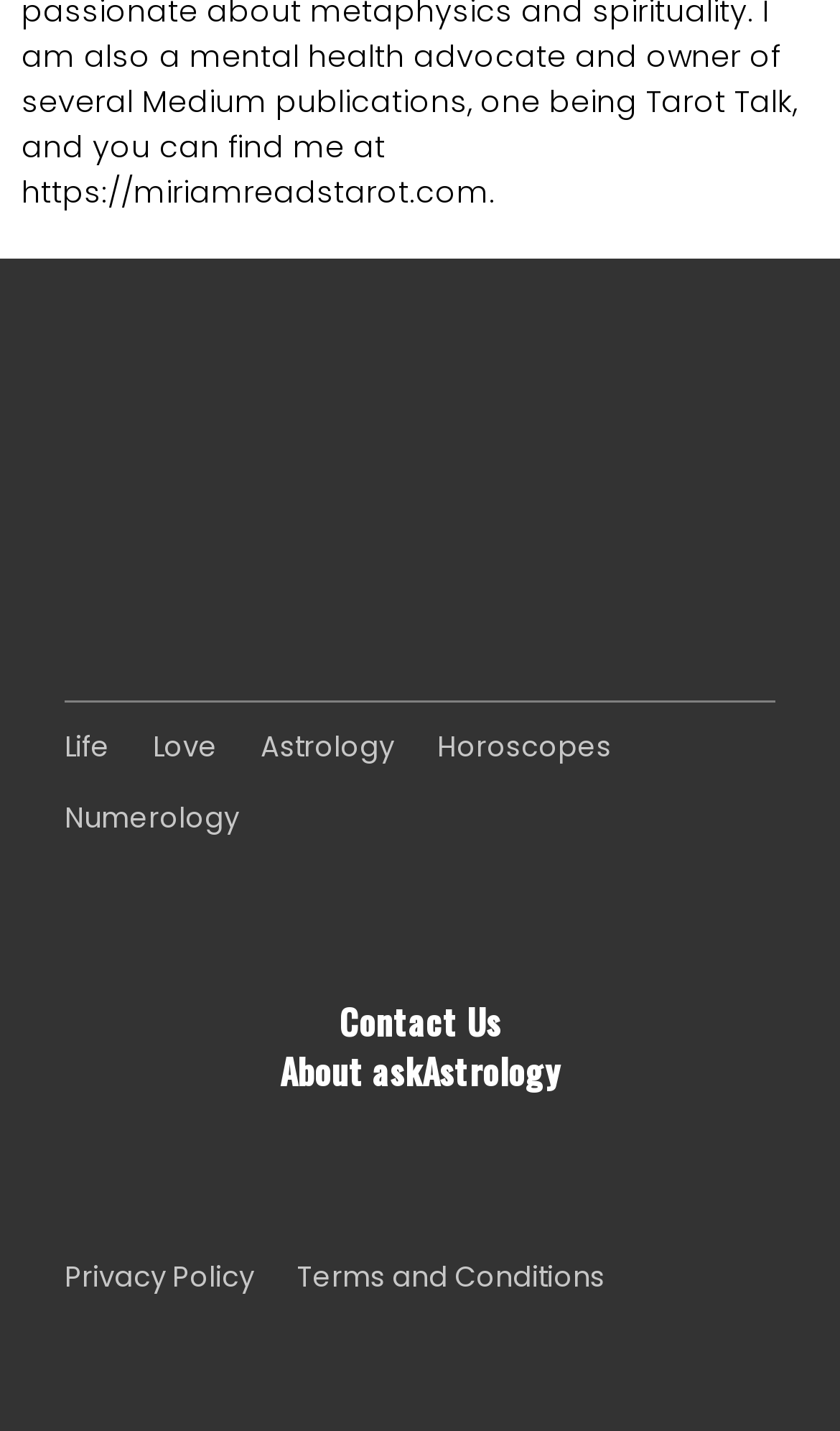Find the bounding box coordinates for the area you need to click to carry out the instruction: "Read About askAstrology". The coordinates should be four float numbers between 0 and 1, indicated as [left, top, right, bottom].

[0.333, 0.731, 0.667, 0.767]